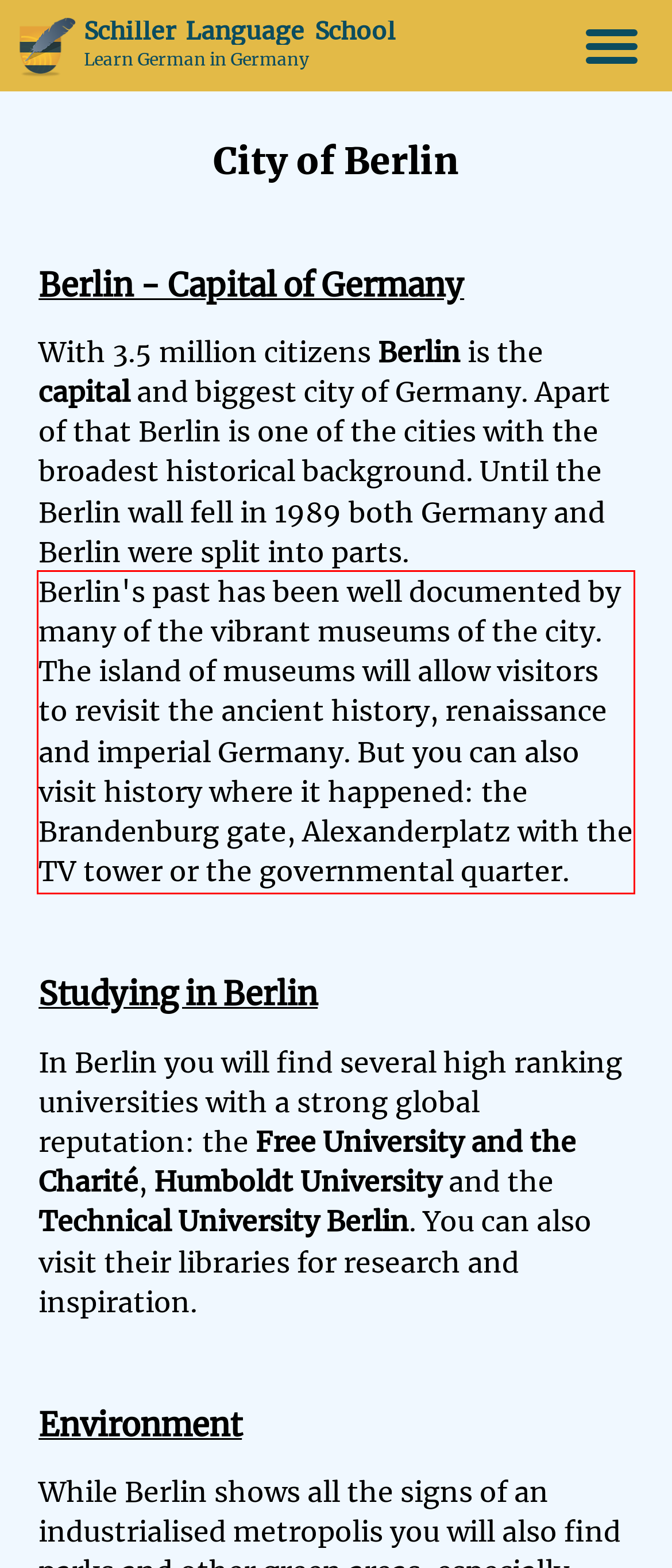The screenshot you have been given contains a UI element surrounded by a red rectangle. Use OCR to read and extract the text inside this red rectangle.

Berlin's past has been well documented by many of the vibrant museums of the city. The island of museums will allow visitors to revisit the ancient history, renaissance and imperial Germany. But you can also visit history where it happened: the Brandenburg gate, Alexanderplatz with the TV tower or the governmental quarter.